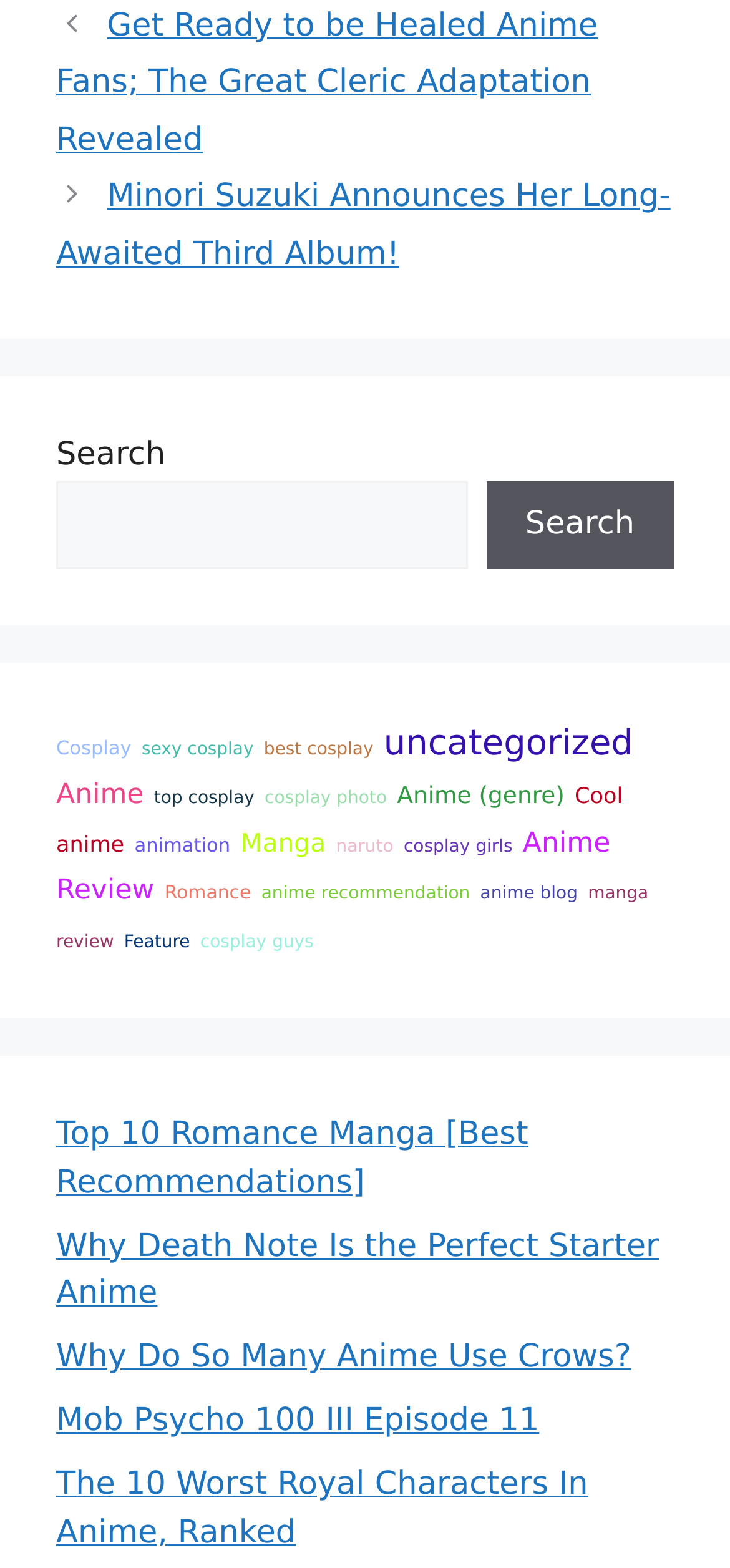Answer the question using only one word or a concise phrase: How many links are on this webpage?

34